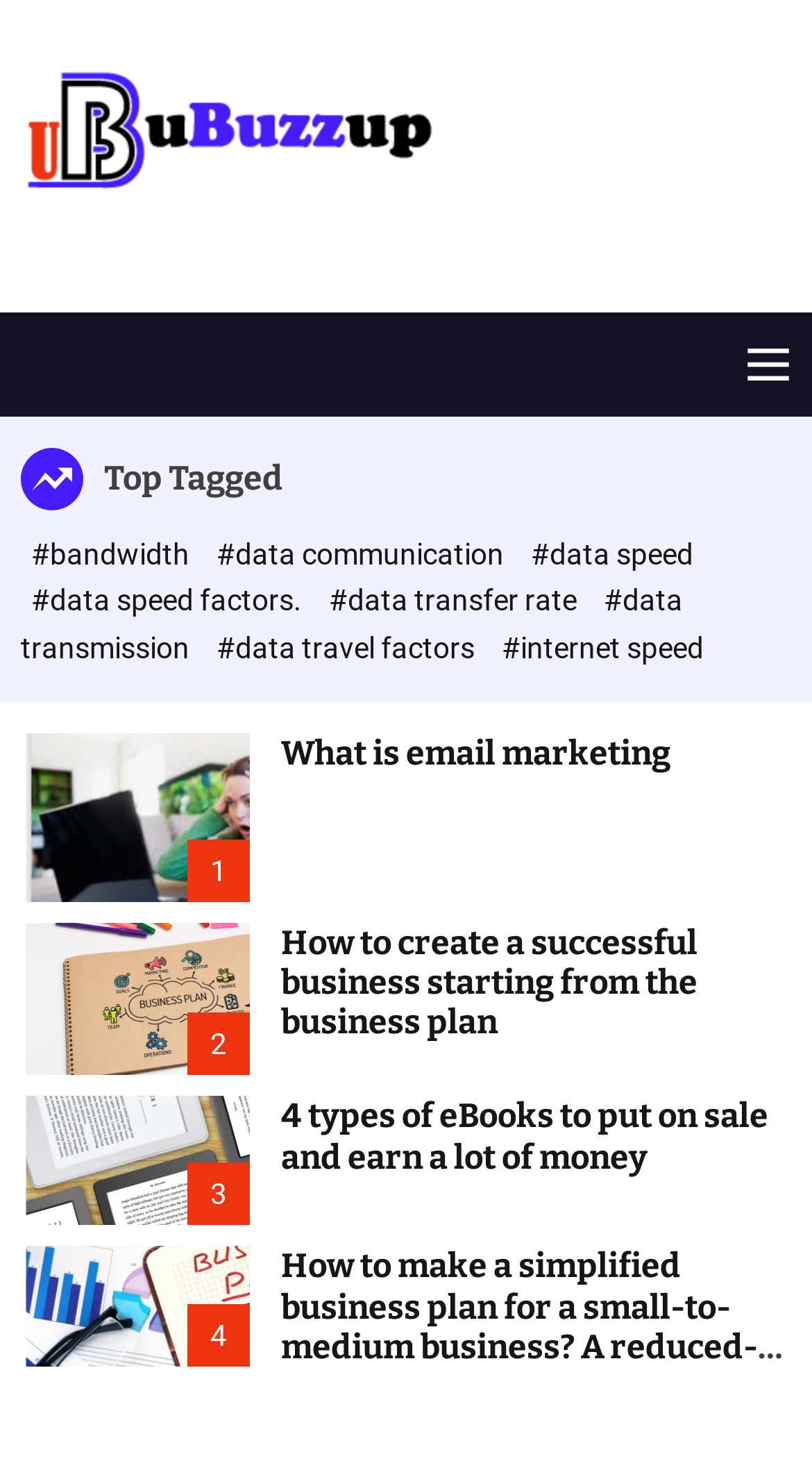Find the bounding box coordinates of the clickable area that will achieve the following instruction: "Read the article about 'What is email marketing'".

[0.026, 0.5, 0.974, 0.615]